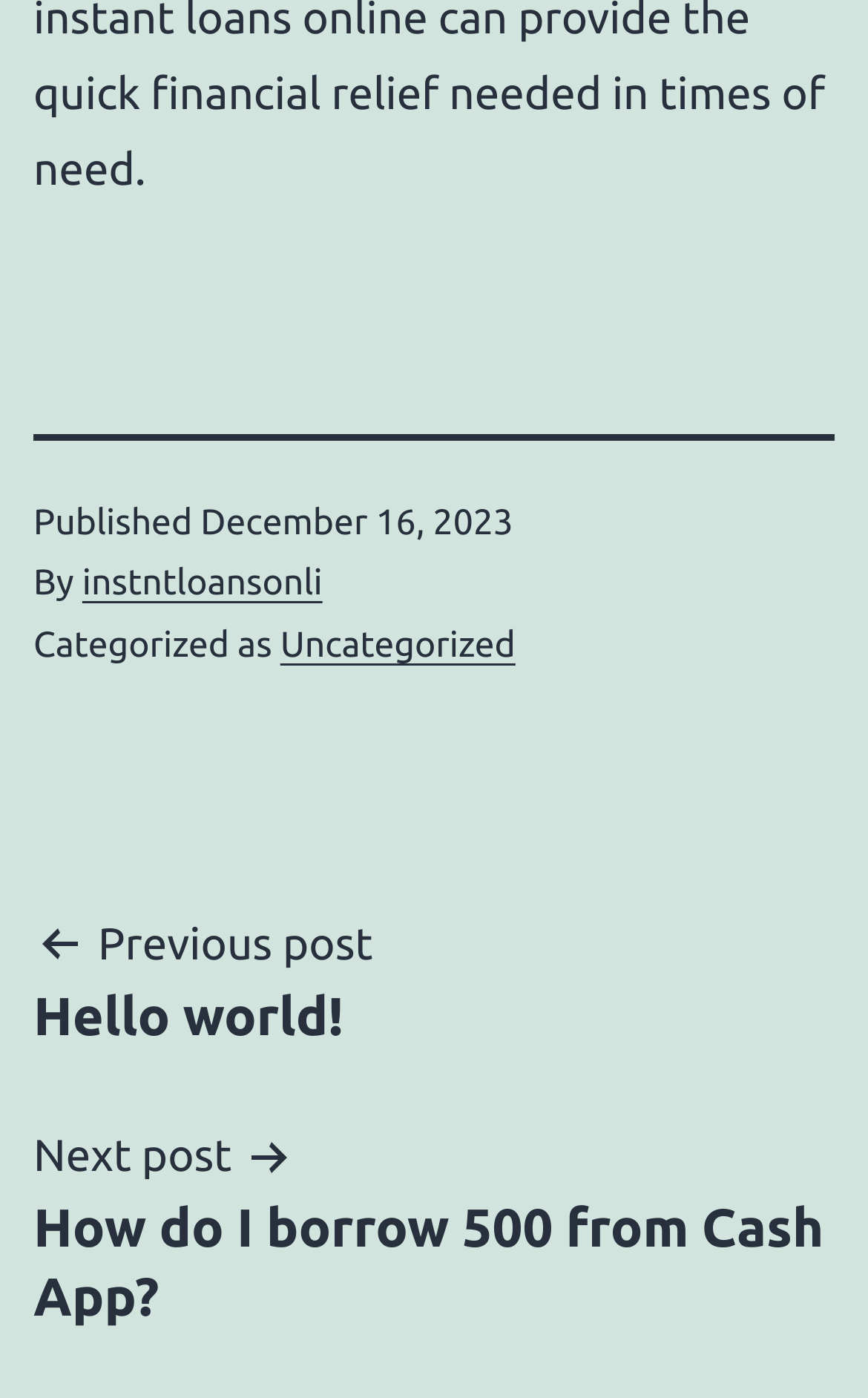What is the date of the latest post?
We need a detailed and meticulous answer to the question.

I found the date of the latest post by looking at the footer section of the webpage, where it says 'Published' followed by the date 'December 16, 2023'.